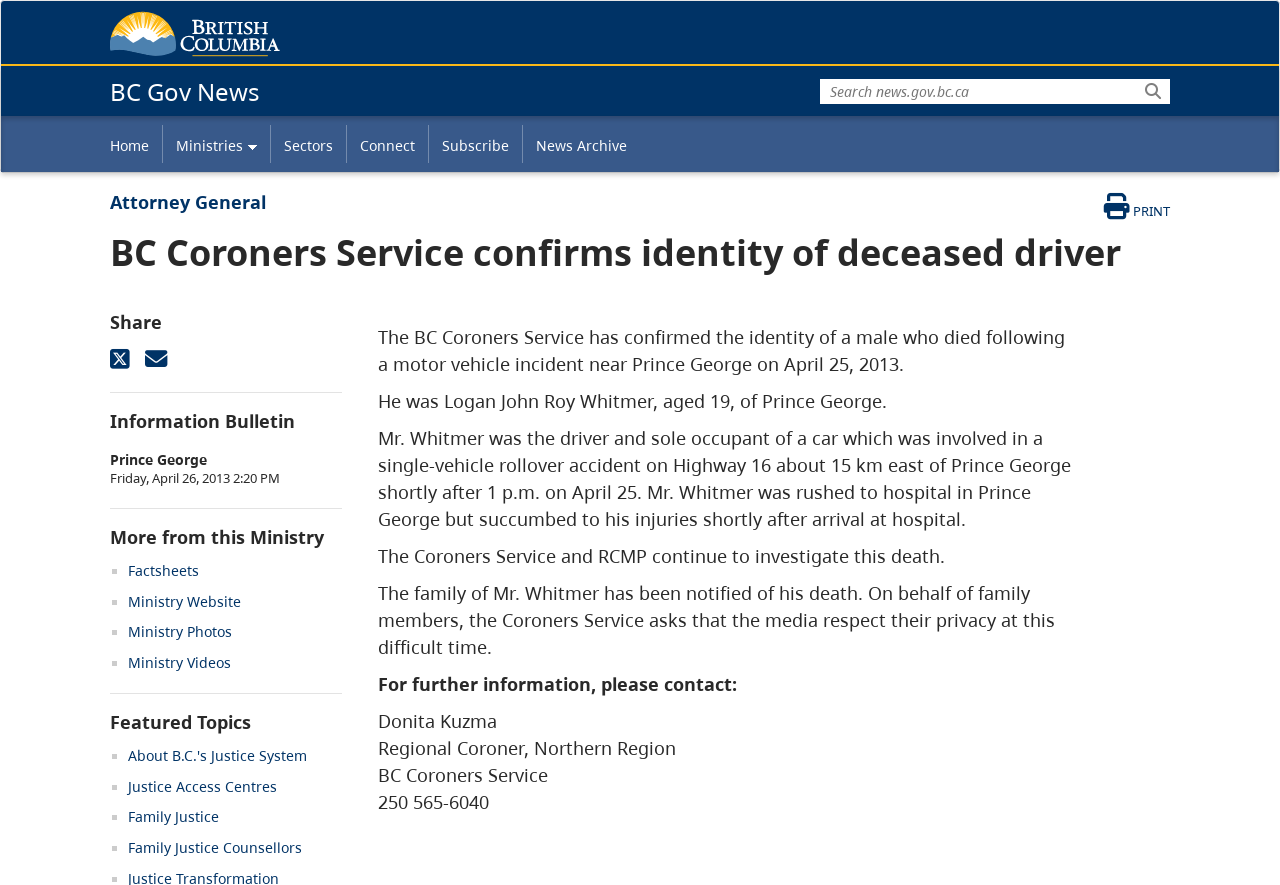Find the bounding box coordinates for the UI element whose description is: "parent_node: Search name="q" placeholder="Search news.gov.bc.ca"". The coordinates should be four float numbers between 0 and 1, in the format [left, top, right, bottom].

[0.641, 0.089, 0.914, 0.118]